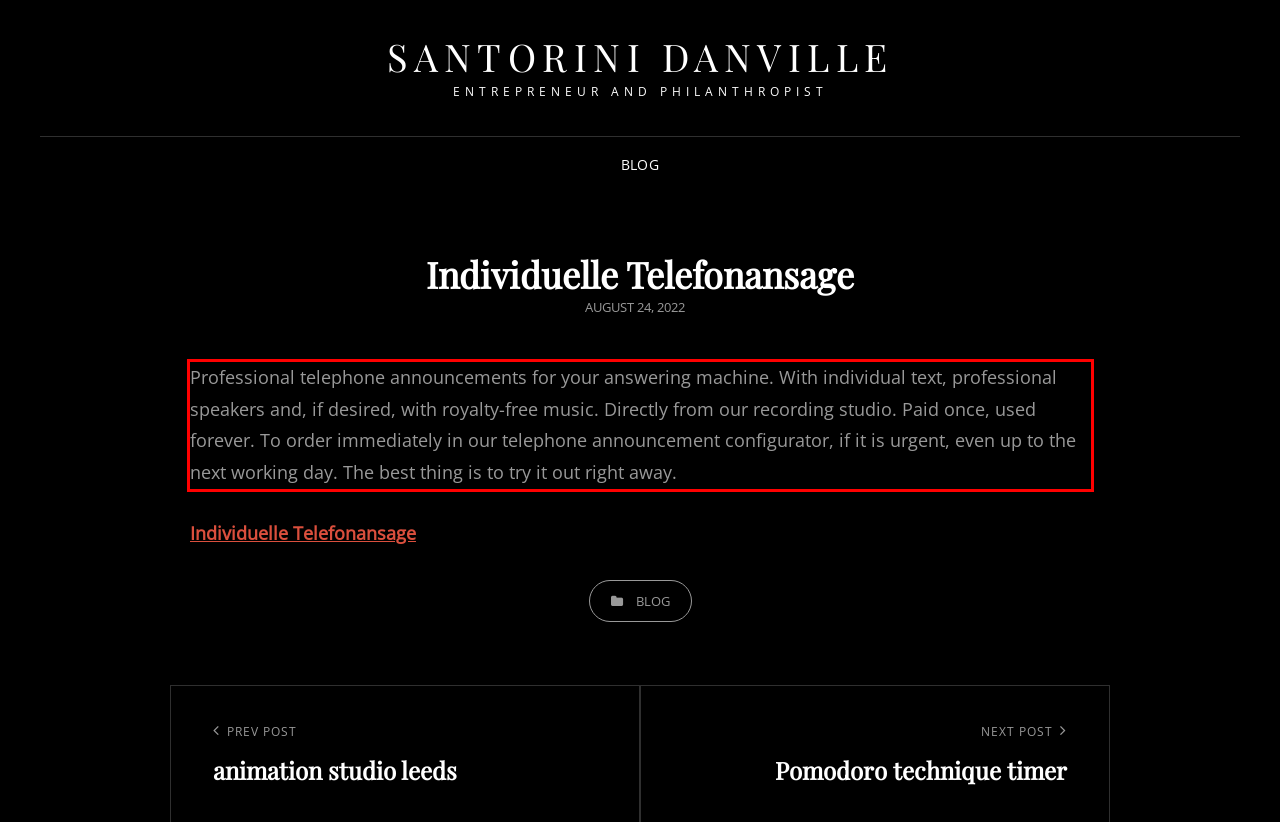In the screenshot of the webpage, find the red bounding box and perform OCR to obtain the text content restricted within this red bounding box.

Professional telephone announcements for your answering machine. With individual text, professional speakers and, if desired, with royalty-free music. Directly from our recording studio. Paid once, used forever. To order immediately in our telephone announcement configurator, if it is urgent, even up to the next working day. The best thing is to try it out right away.